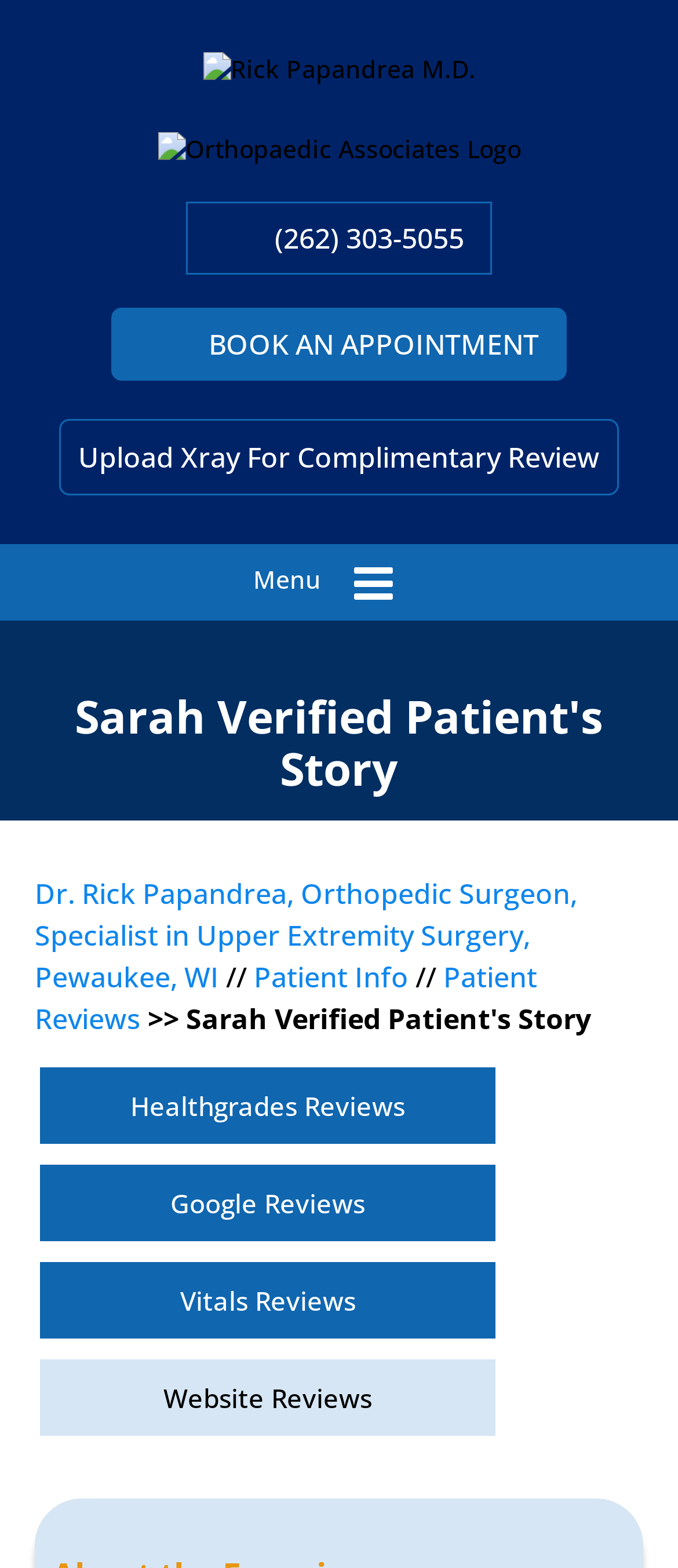Find and specify the bounding box coordinates that correspond to the clickable region for the instruction: "Call Dr. Rick Papandrea's office".

[0.405, 0.14, 0.685, 0.164]